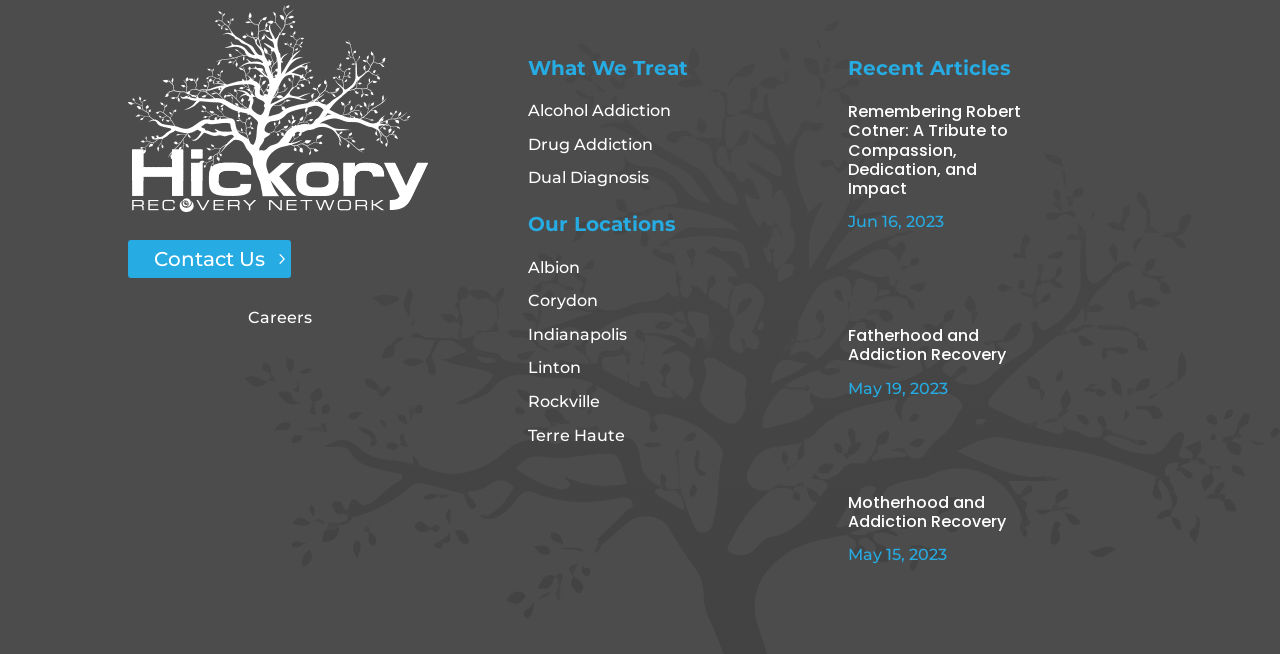Show the bounding box coordinates for the element that needs to be clicked to execute the following instruction: "Visit the location in Indianapolis". Provide the coordinates in the form of four float numbers between 0 and 1, i.e., [left, top, right, bottom].

[0.413, 0.497, 0.49, 0.526]